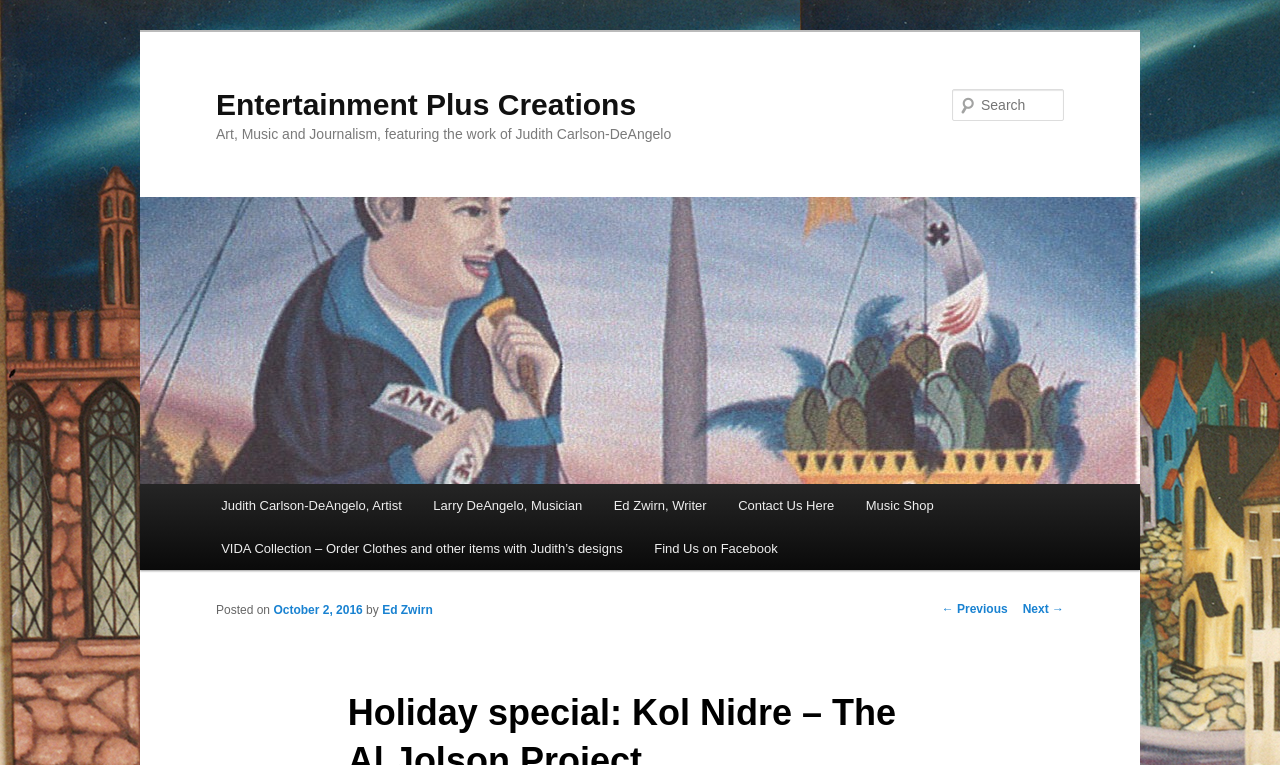Please find the bounding box coordinates for the clickable element needed to perform this instruction: "Visit Entertainment Plus Creations homepage".

[0.169, 0.115, 0.497, 0.158]